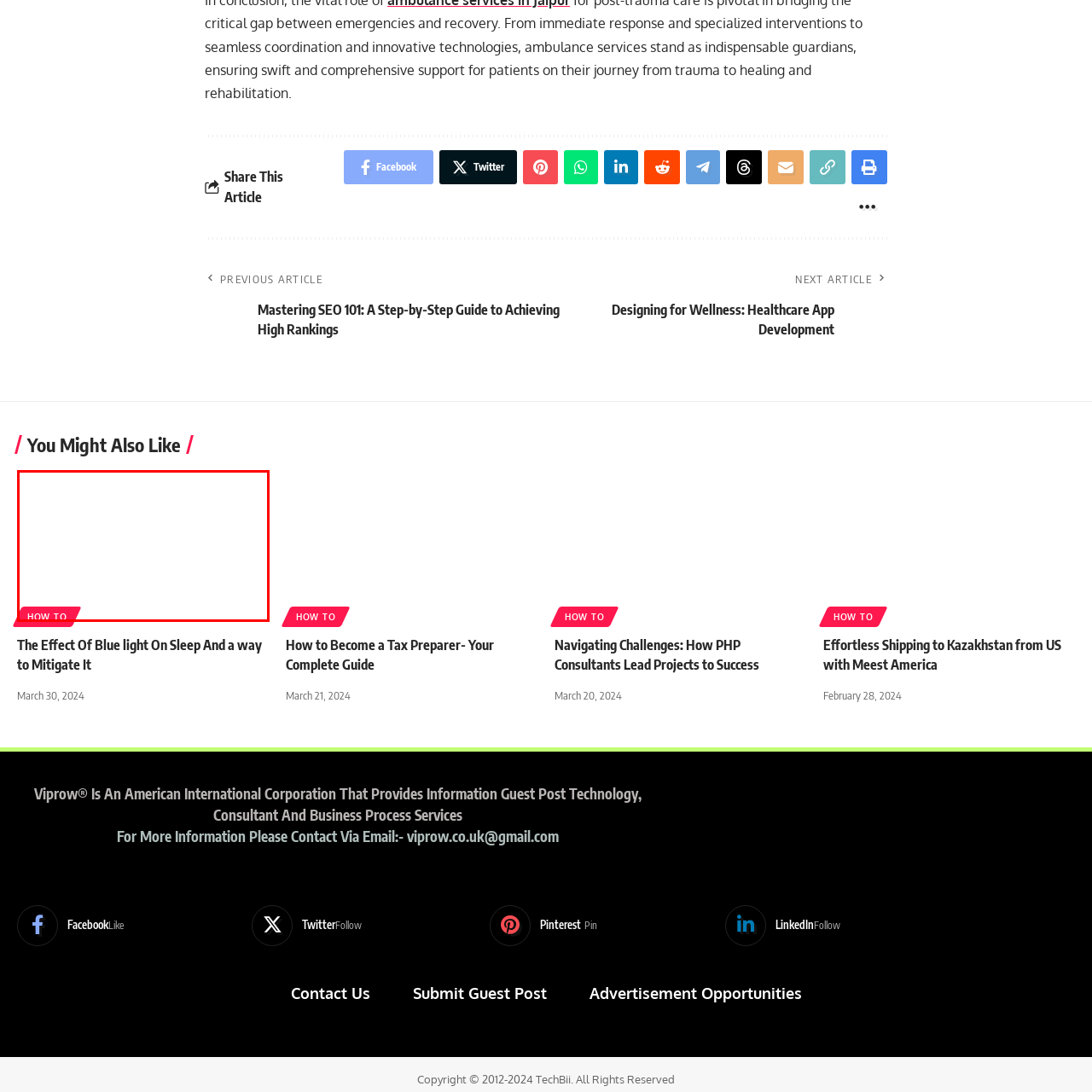Check the image highlighted in red, What is the color of the background?
 Please answer in a single word or phrase.

White